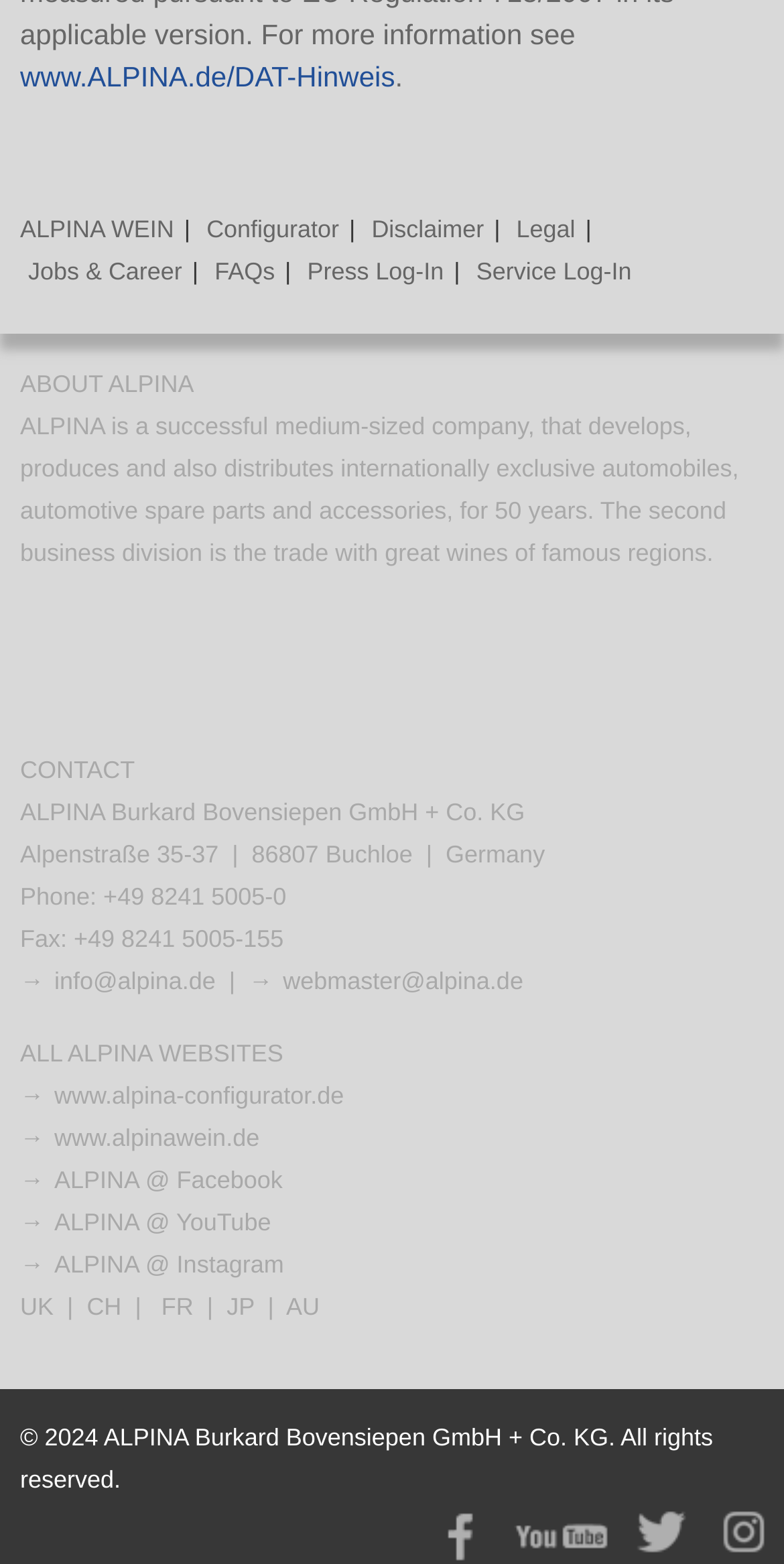Please identify the bounding box coordinates of the element that needs to be clicked to execute the following command: "Go to Configurator". Provide the bounding box using four float numbers between 0 and 1, formatted as [left, top, right, bottom].

[0.263, 0.137, 0.432, 0.155]